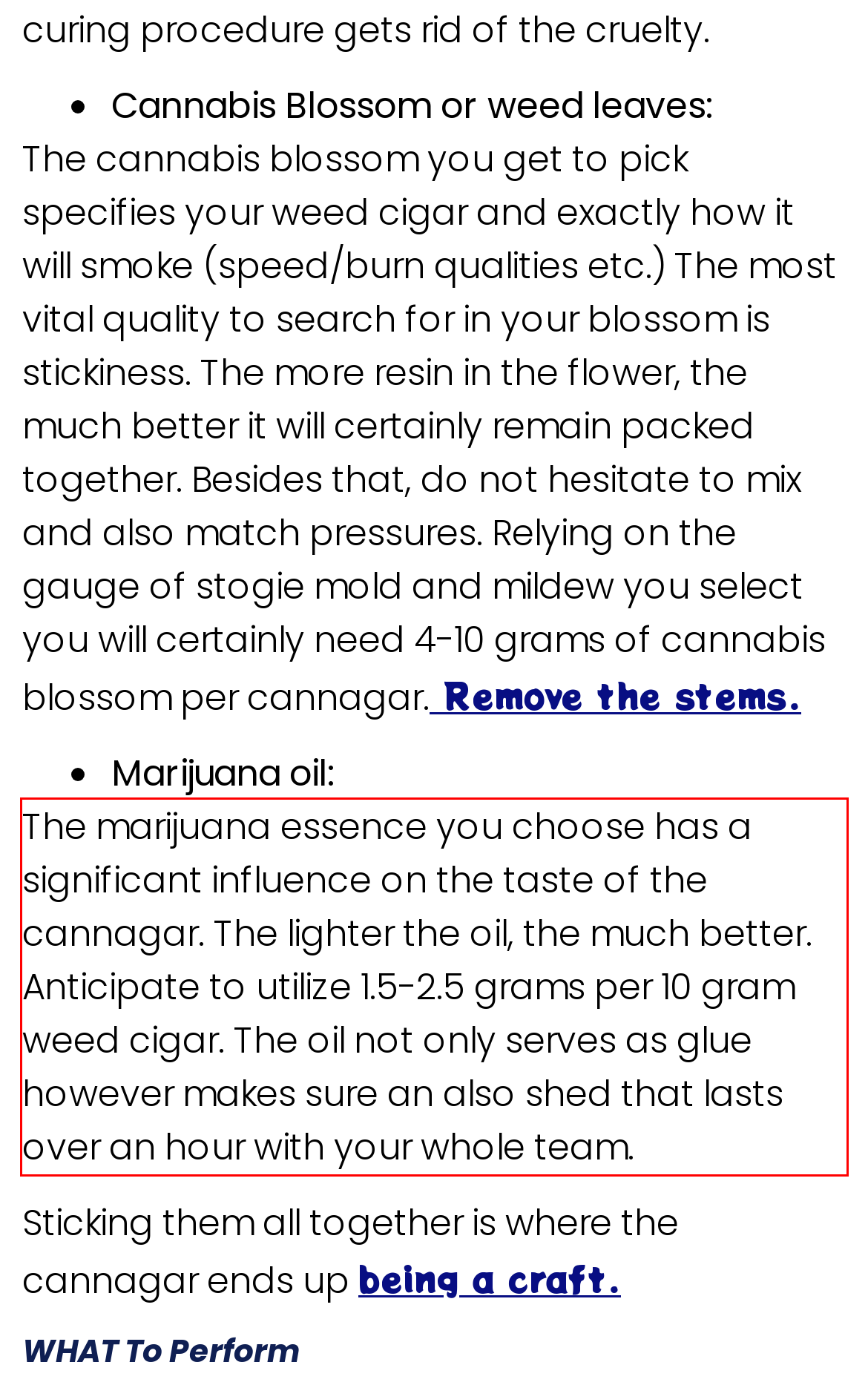Given a screenshot of a webpage, identify the red bounding box and perform OCR to recognize the text within that box.

The marijuana essence you choose has a significant influence on the taste of the cannagar. The lighter the oil, the much better. Anticipate to utilize 1.5-2.5 grams per 10 gram weed cigar. The oil not only serves as glue however makes sure an also shed that lasts over an hour with your whole team.